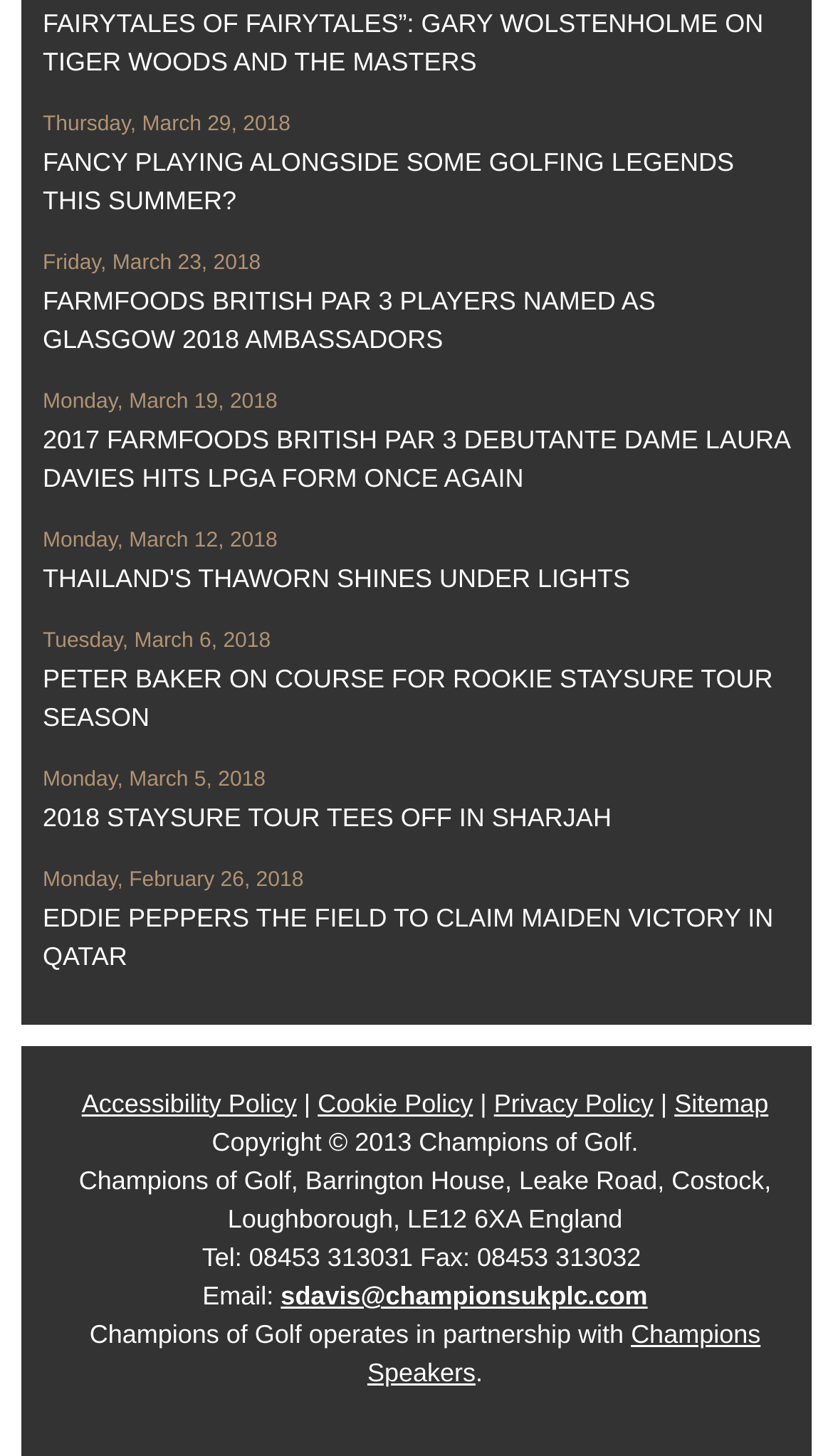Please find the bounding box for the UI component described as follows: "Sitemap".

[0.81, 0.748, 0.922, 0.768]